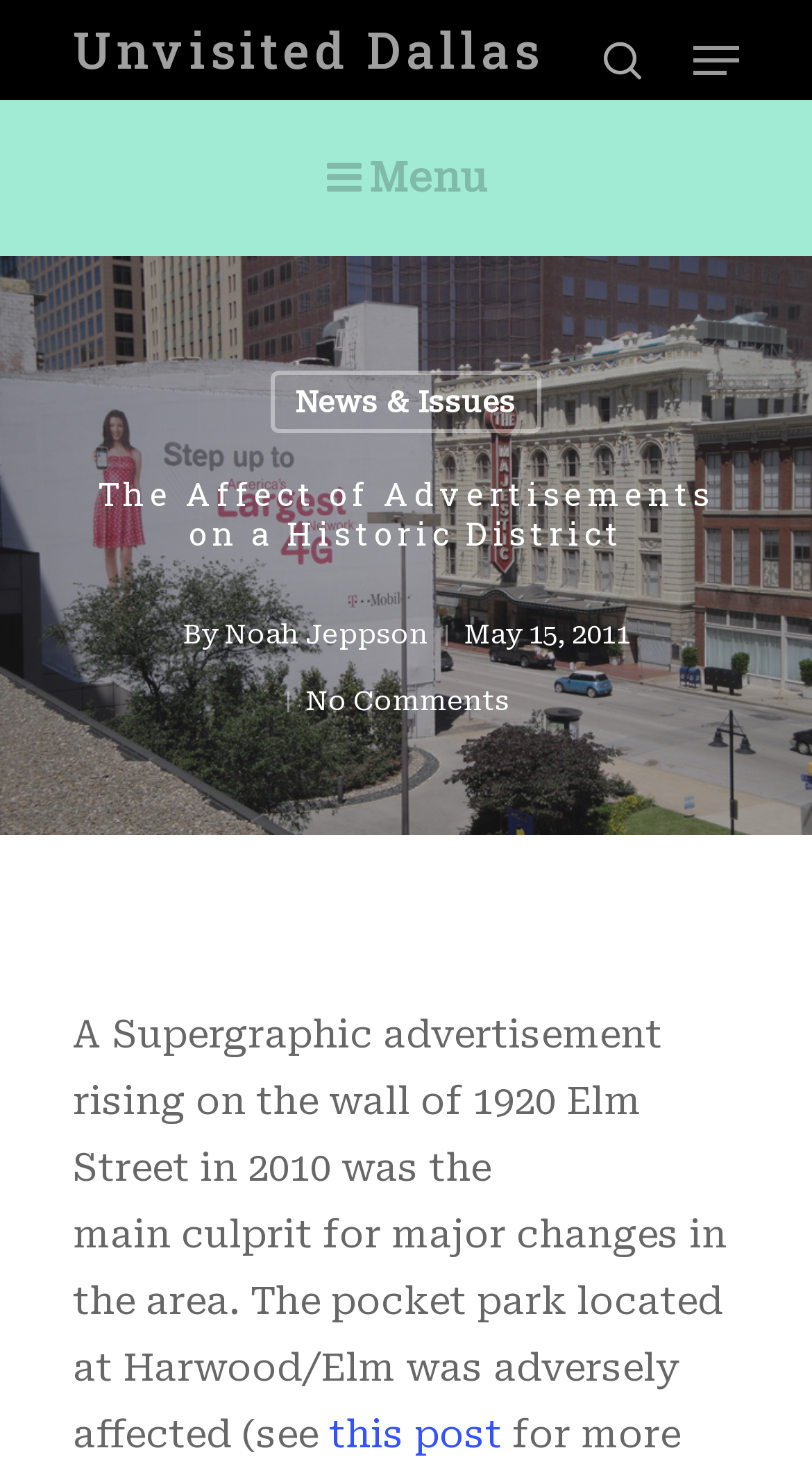Locate the coordinates of the bounding box for the clickable region that fulfills this instruction: "search for something".

[0.09, 0.11, 0.91, 0.17]